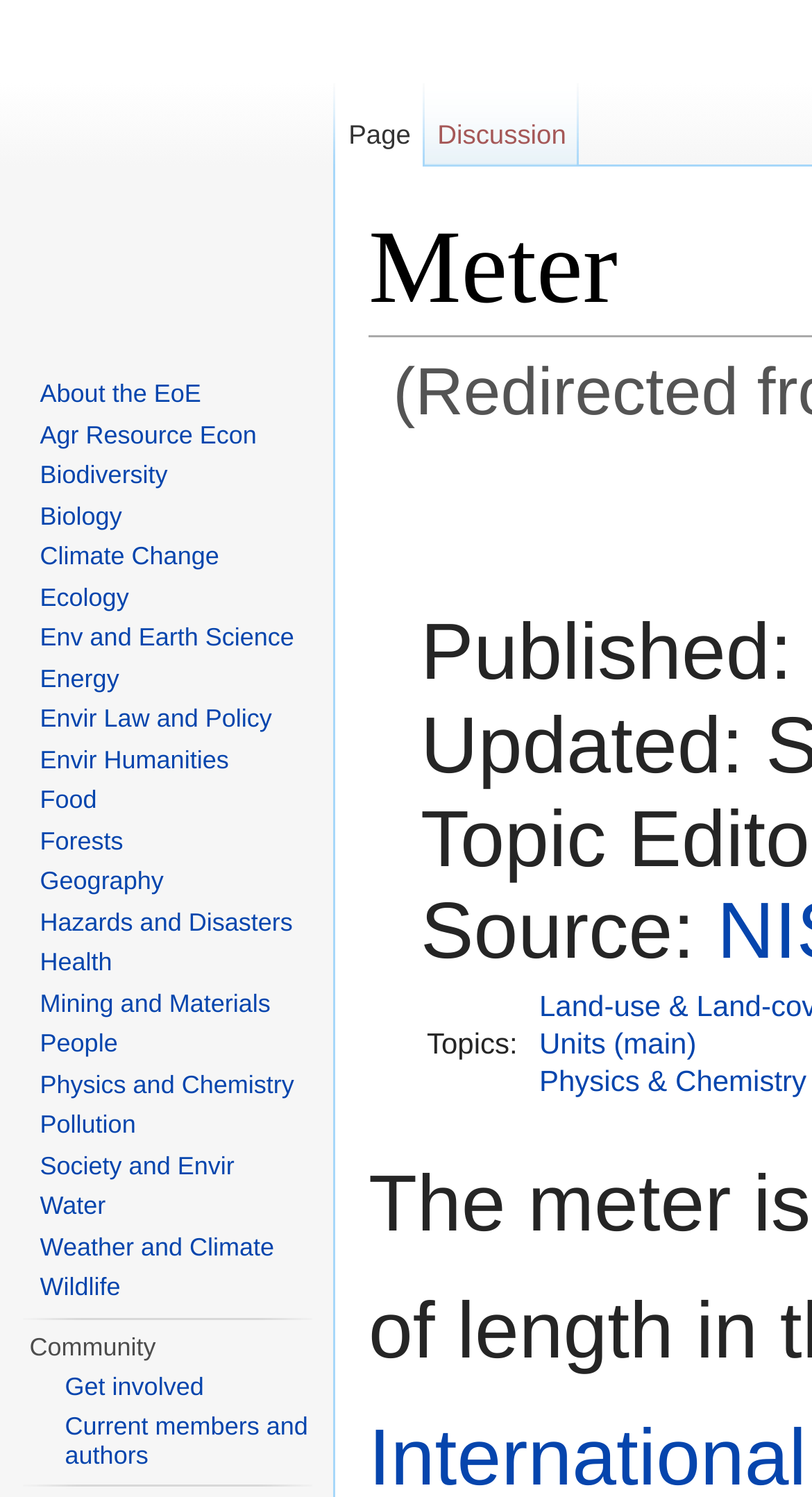Find the bounding box coordinates for the HTML element described in this sentence: "Biodiversity". Provide the coordinates as four float numbers between 0 and 1, in the format [left, top, right, bottom].

[0.049, 0.307, 0.207, 0.327]